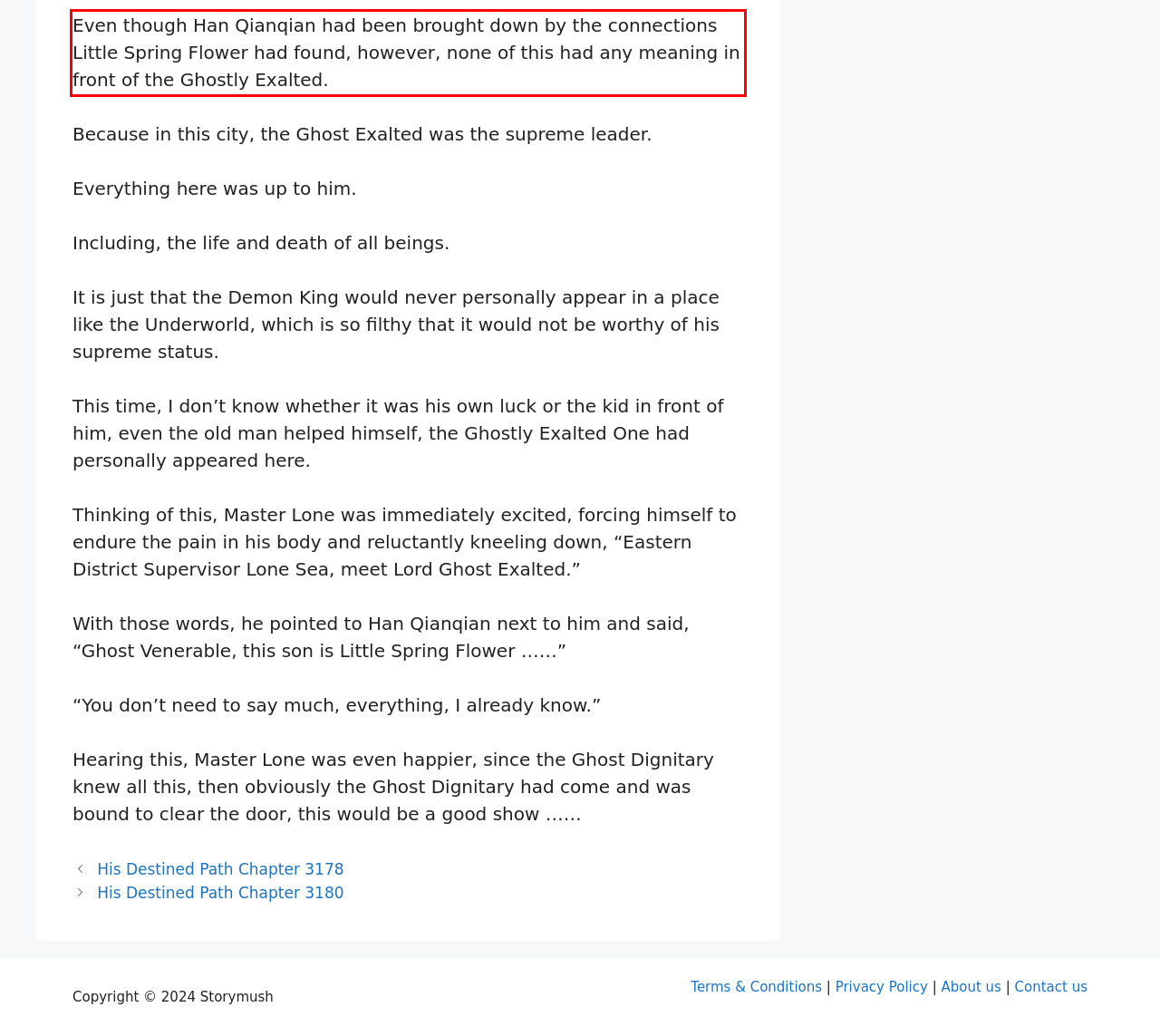The screenshot you have been given contains a UI element surrounded by a red rectangle. Use OCR to read and extract the text inside this red rectangle.

Even though Han Qianqian had been brought down by the connections Little Spring Flower had found, however, none of this had any meaning in front of the Ghostly Exalted.